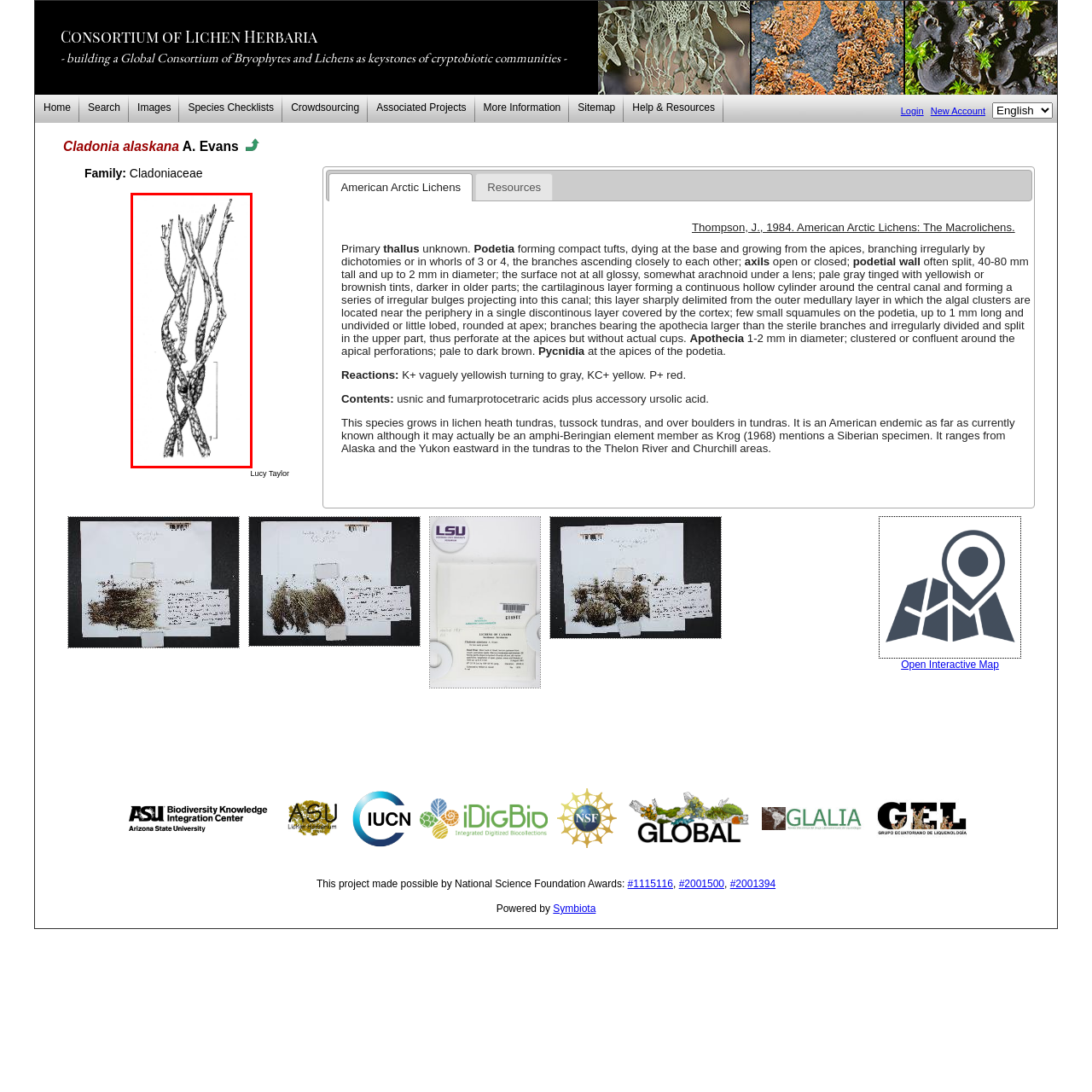What is the purpose of the vertical scale bar?
Please look at the image marked with a red bounding box and provide a one-word or short-phrase answer based on what you see.

To provide a reference for size and proportions